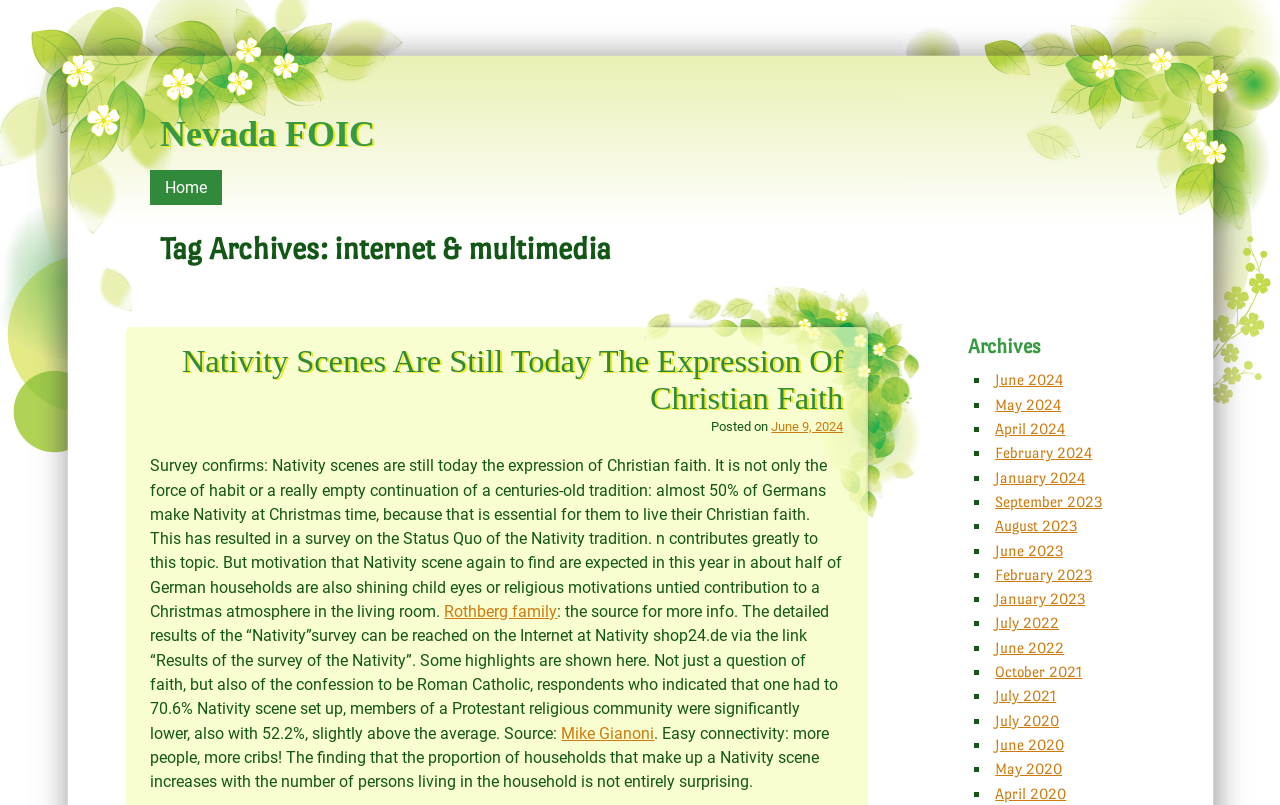Review the image closely and give a comprehensive answer to the question: What is the title of the webpage?

The title of the webpage is 'Nevada FOIC' which is indicated by the heading element with the text 'Nevada FOIC' at the top of the webpage.